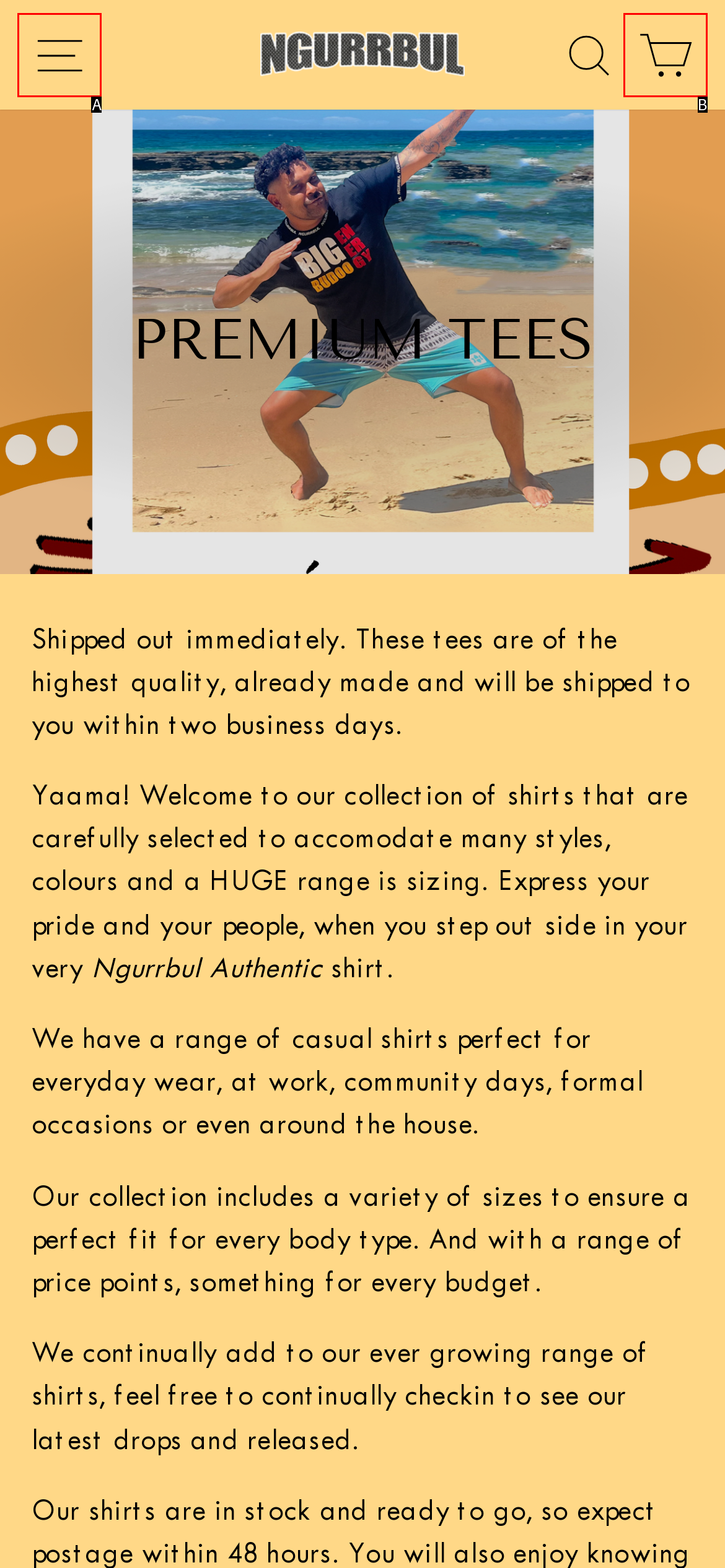Given the description: Cart, identify the HTML element that fits best. Respond with the letter of the correct option from the choices.

B